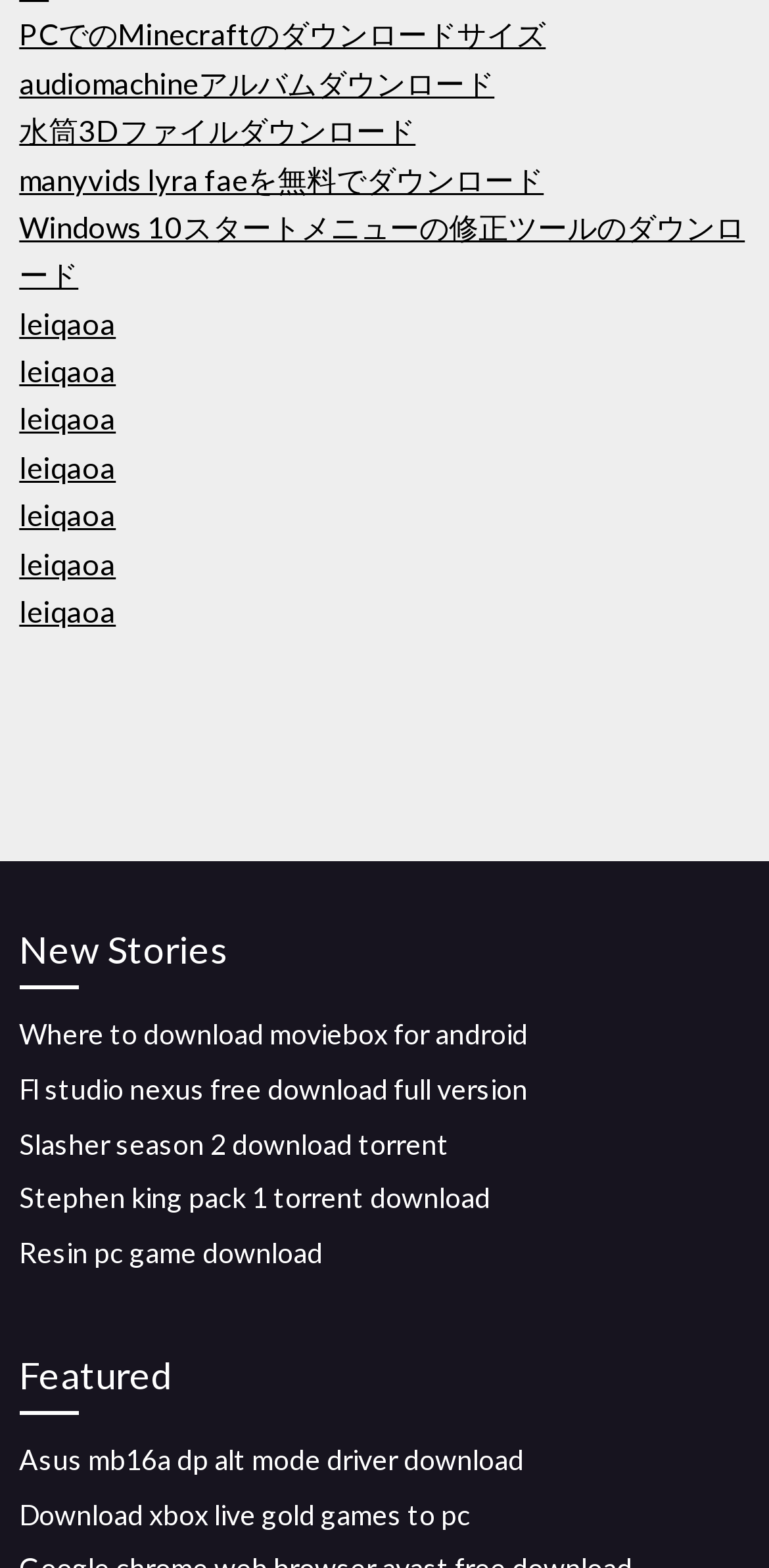Refer to the image and provide an in-depth answer to the question:
What is the common theme among the links in the 'Featured' section?

The links in the 'Featured' section all appear to be related to downloading software or games, including drivers, games, and other digital content. This suggests that the common theme among these links is that they are all related to downloading digital content.